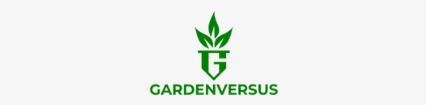What is the emphasis of the logo's design?
Carefully examine the image and provide a detailed answer to the question.

The caption states that the logo's design conveys an emphasis on growth, sustainability, and a connection to the gardening community, which are the core values of the website.